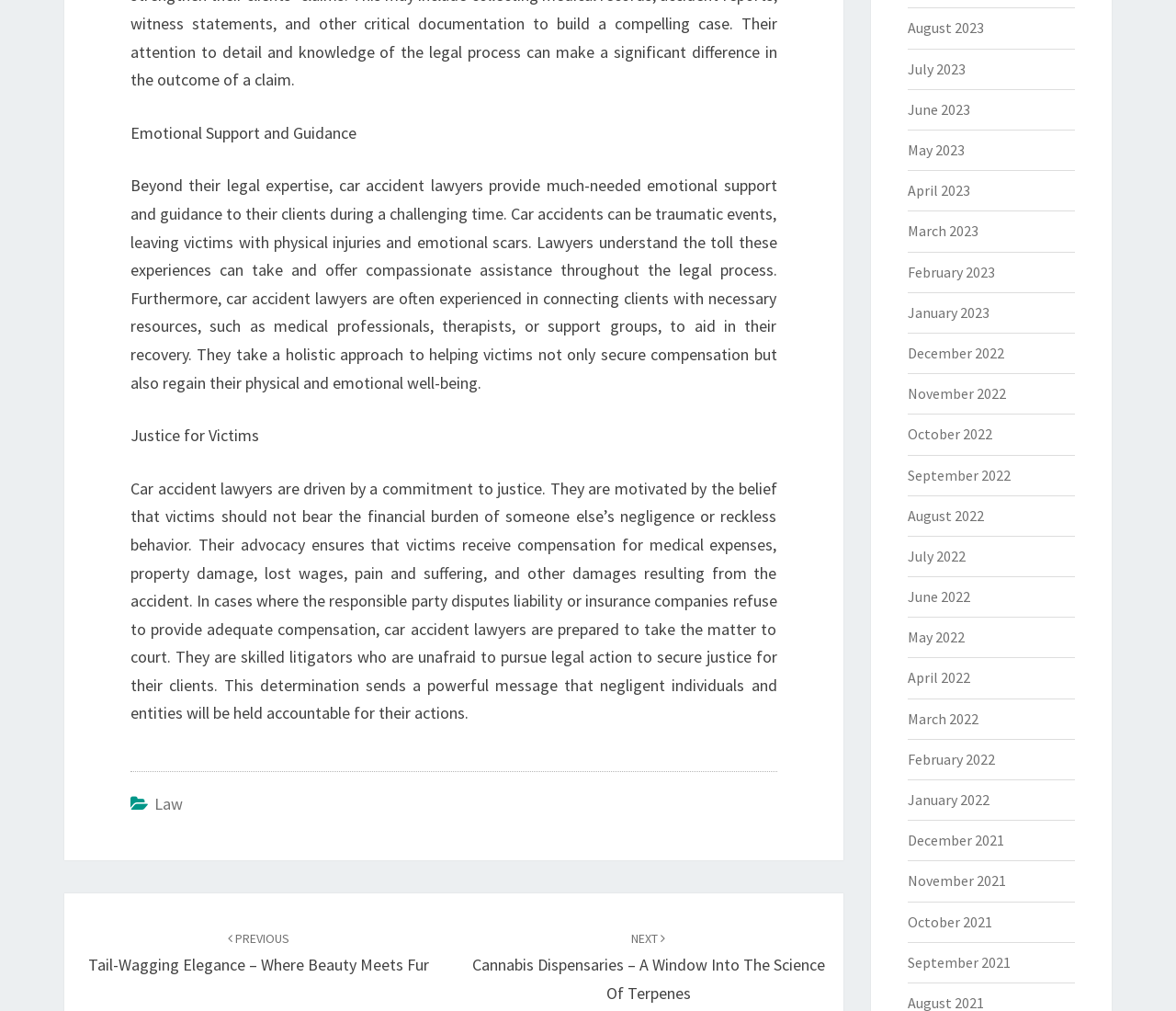Please find the bounding box coordinates of the clickable region needed to complete the following instruction: "View posts from August 2023". The bounding box coordinates must consist of four float numbers between 0 and 1, i.e., [left, top, right, bottom].

[0.771, 0.019, 0.836, 0.037]